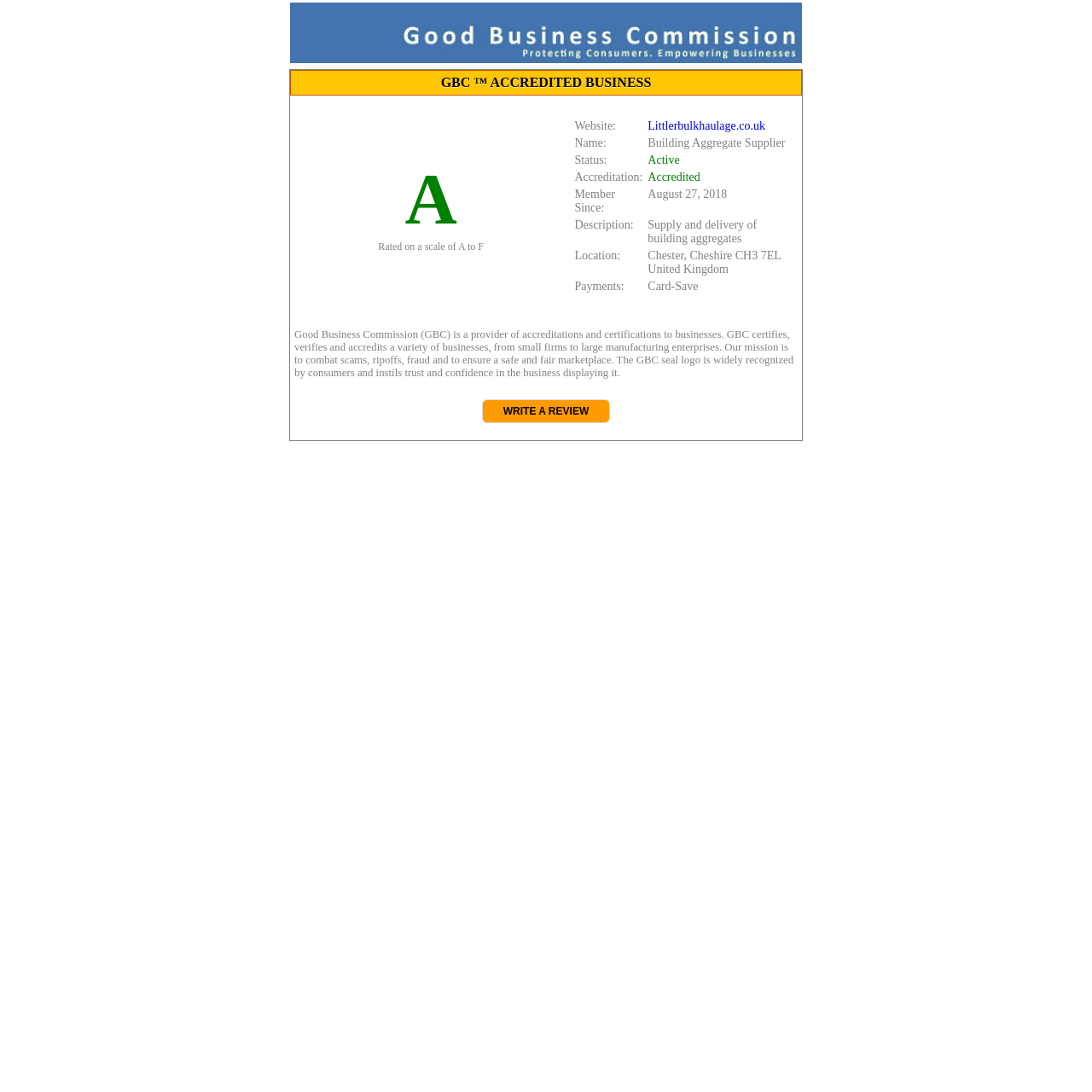Please provide a brief answer to the question using only one word or phrase: 
What is the rating of Building Aggregate Supplier?

A Rated